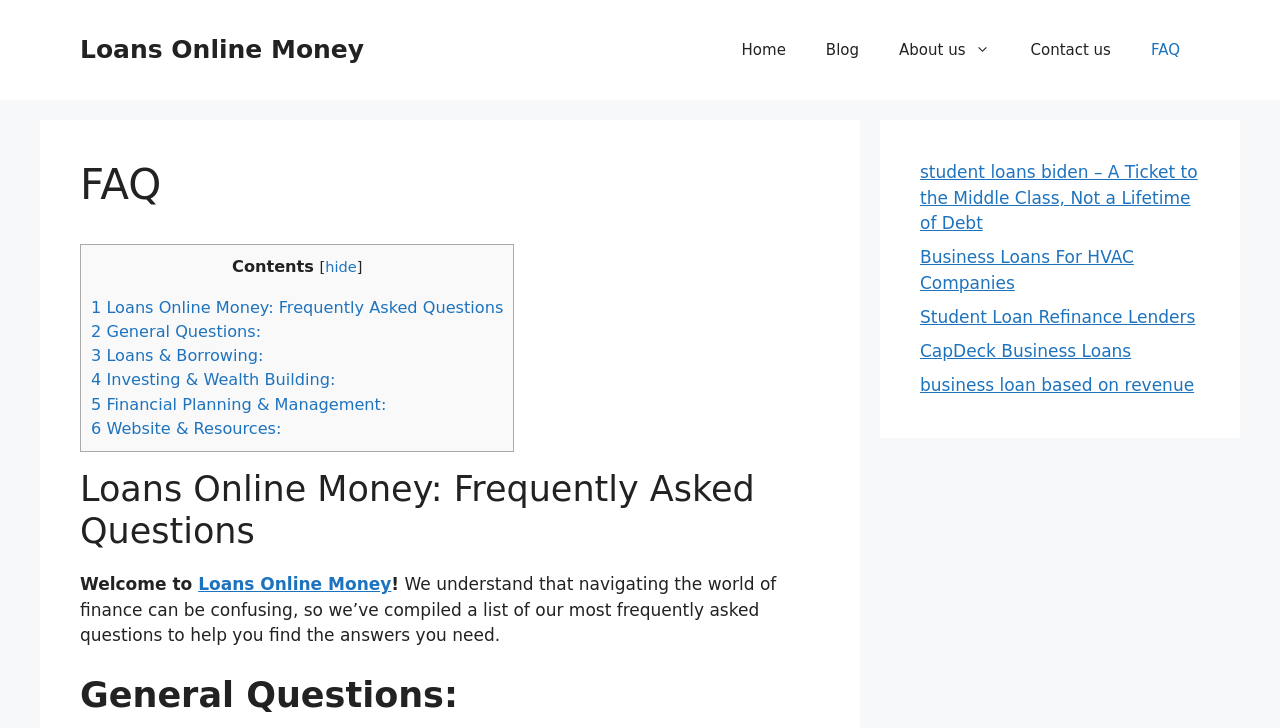How many links are listed in the primary navigation menu?
We need a detailed and meticulous answer to the question.

By analyzing the webpage structure, I found that the primary navigation menu contains five links, which are Home, Blog, About us, Contact us, and FAQ.